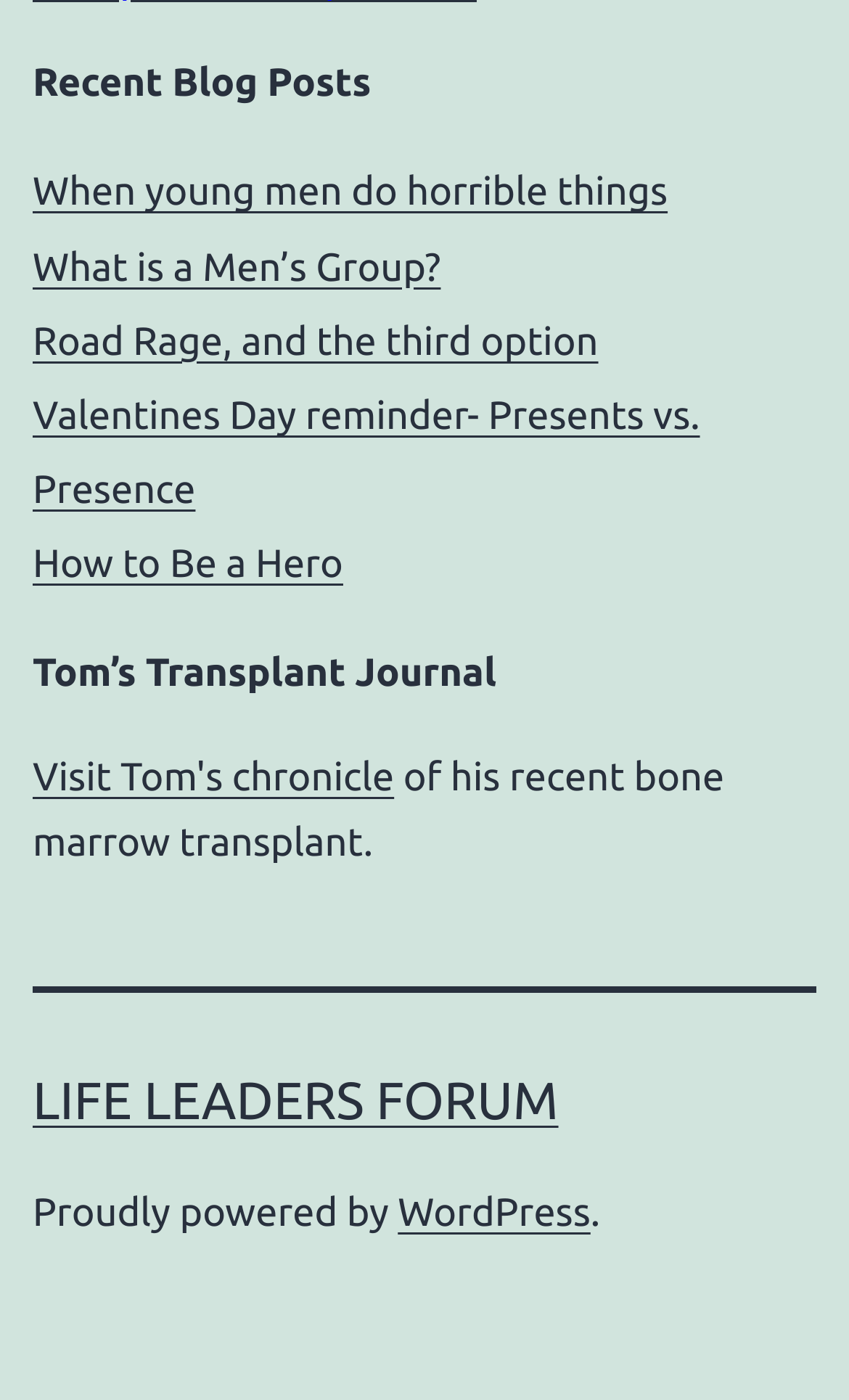How many links are there in the 'Tom’s Transplant Journal' section?
Refer to the image and provide a one-word or short phrase answer.

2